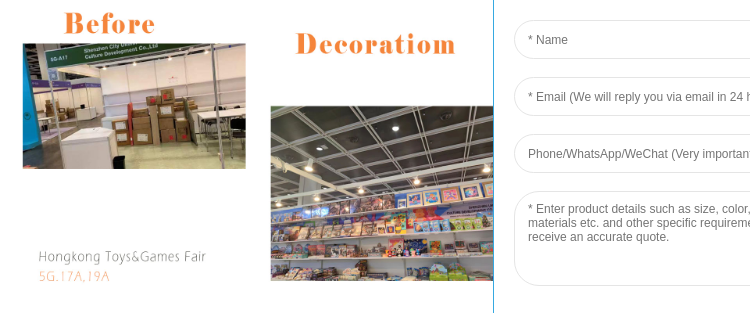What is the duration of the event?
Answer the question using a single word or phrase, according to the image.

4 days